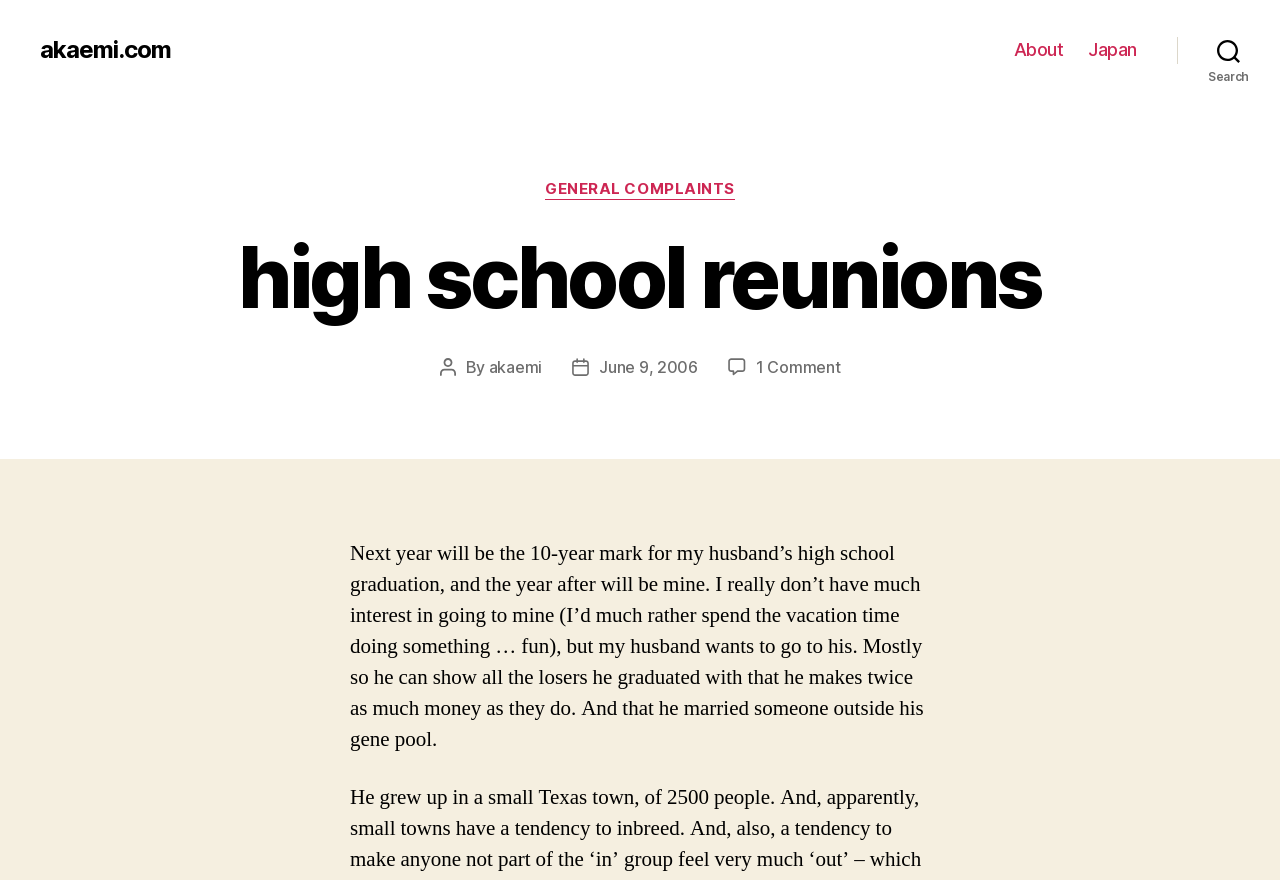Use a single word or phrase to answer the question:
What is the category of the article?

GENERAL COMPLAINTS